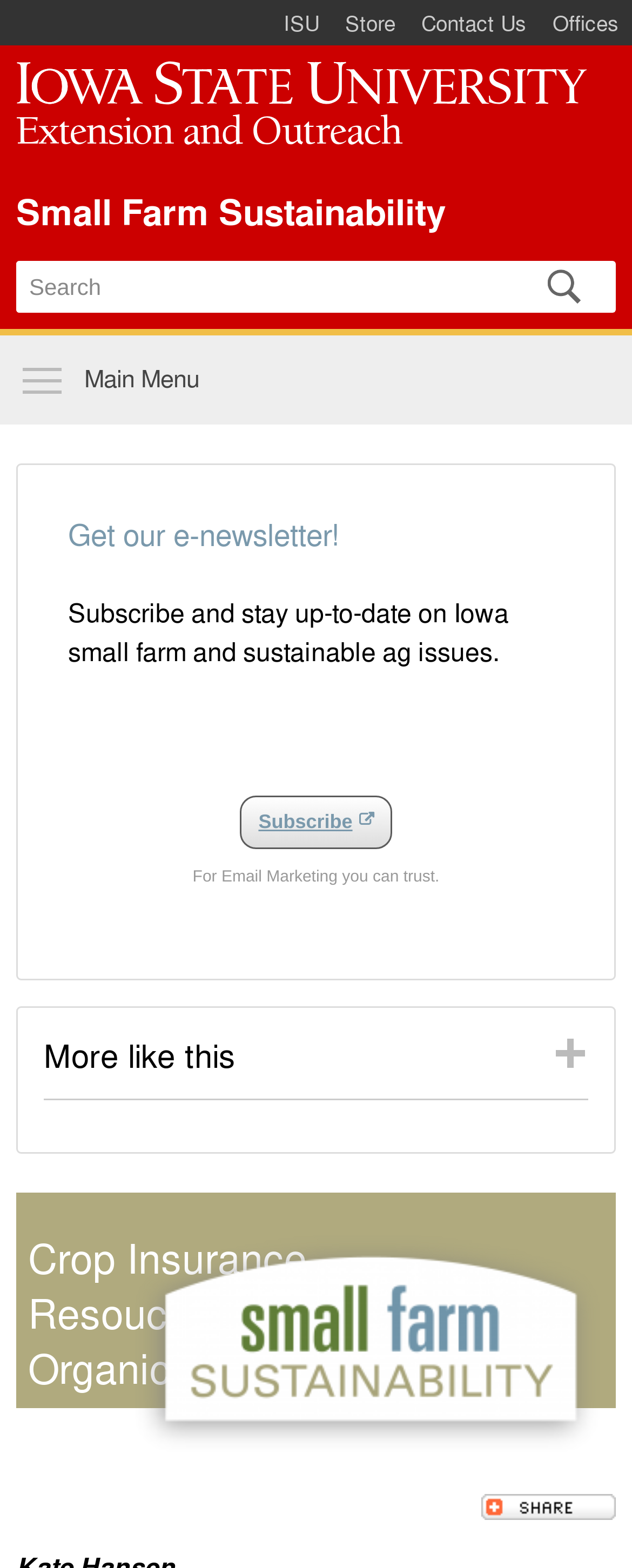What is the topic of the e-newsletter? Using the information from the screenshot, answer with a single word or phrase.

Iowa small farm and sustainable ag issues